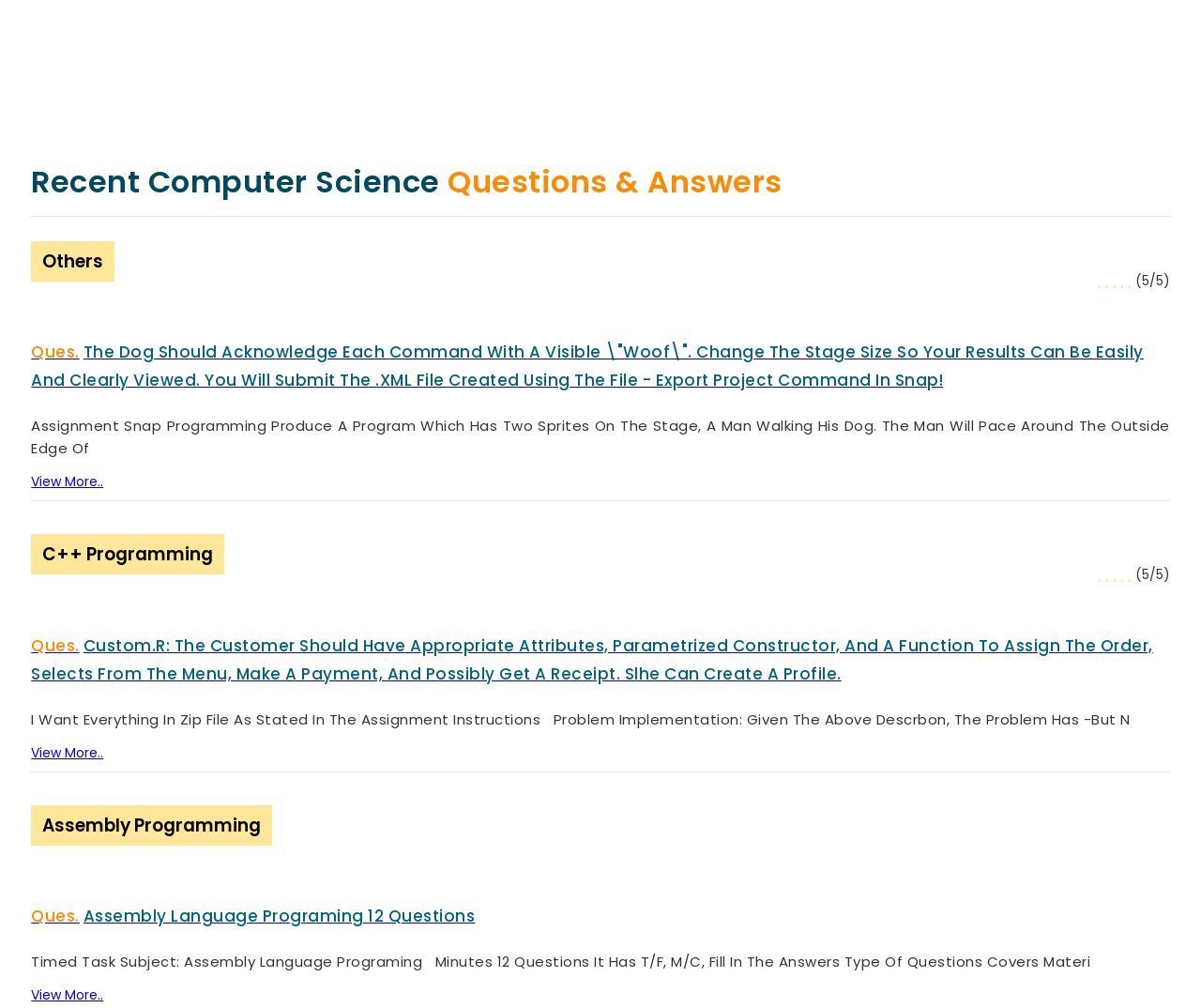What is the discount offered by using CA10RAM?
Carefully examine the image and provide a detailed answer to the question.

The logo at the top of the webpage has a text 'Use CA10RAM to get 10%* Discount.' which indicates that using CA10RAM will give a 10% discount.